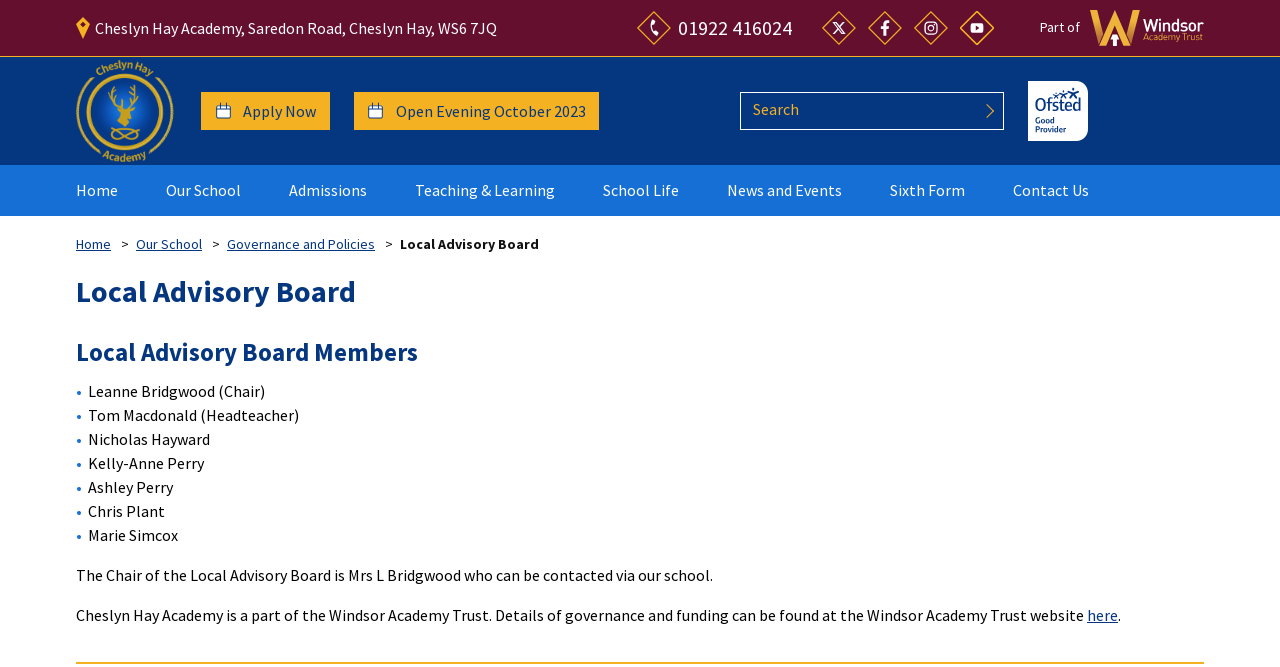Could you provide the bounding box coordinates for the portion of the screen to click to complete this instruction: "Visit Twitter page"?

[0.642, 0.016, 0.669, 0.067]